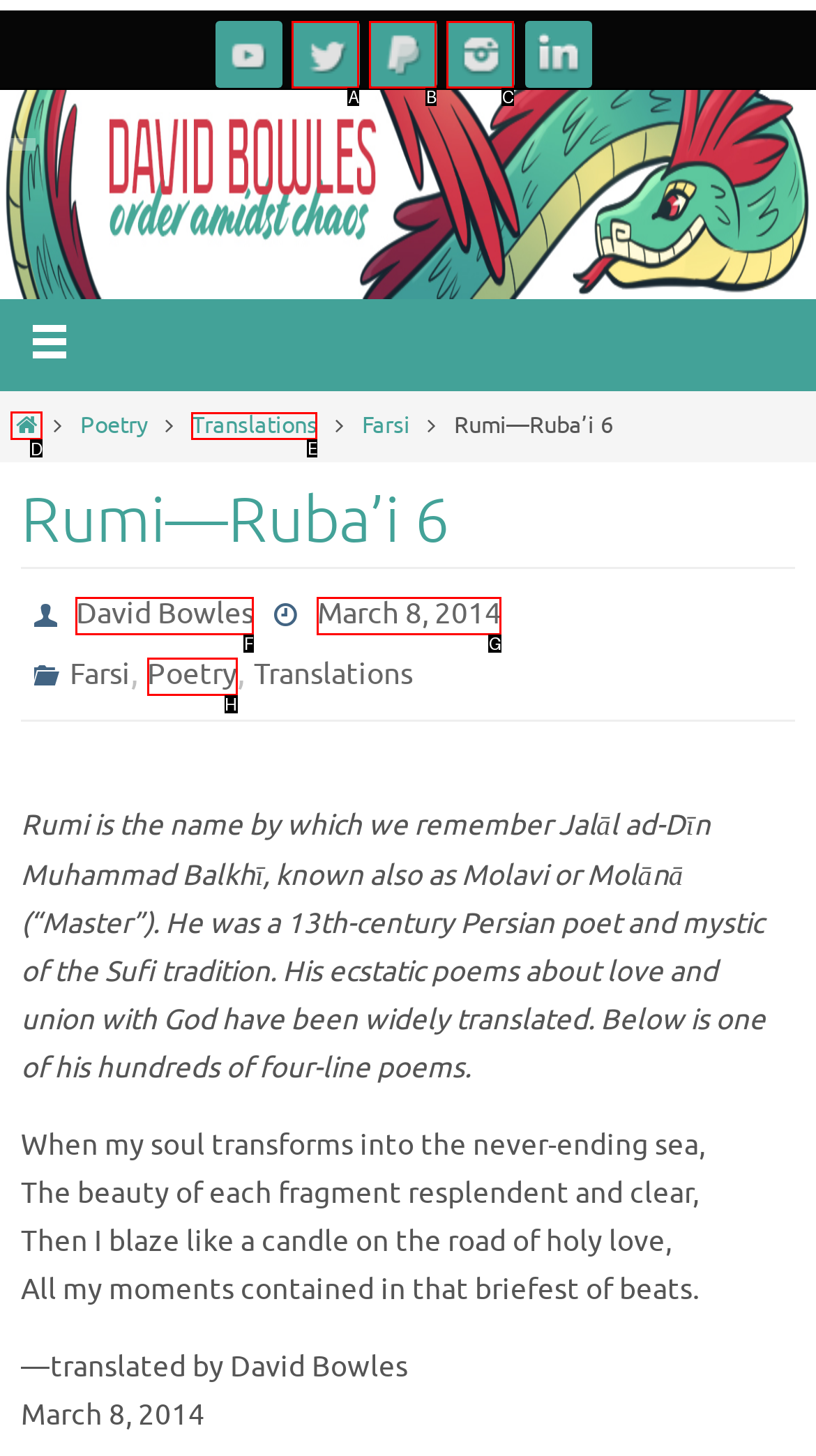Determine the appropriate lettered choice for the task: Call the toll-free number. Reply with the correct letter.

None